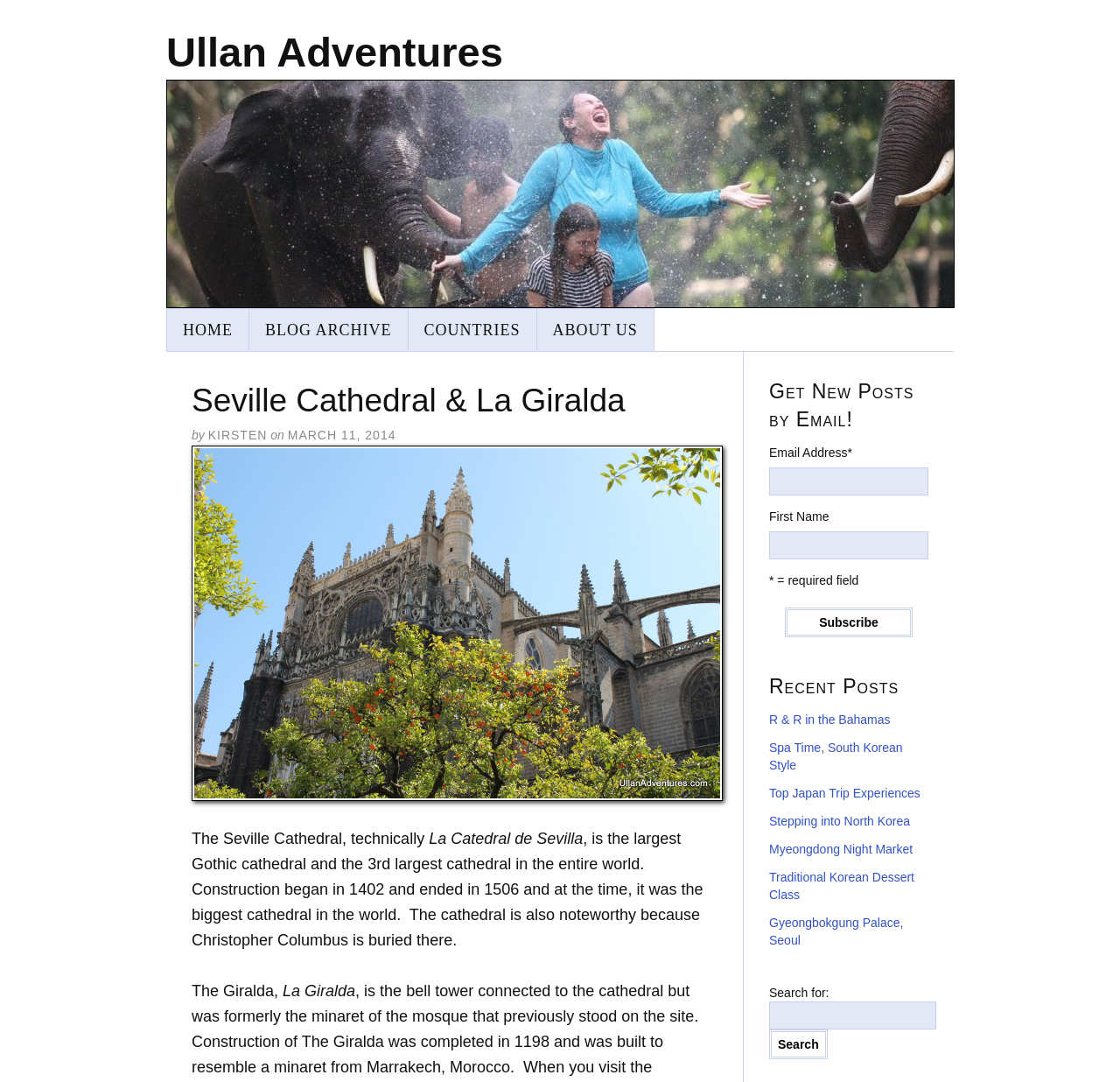What is the name of the cathedral? Based on the image, give a response in one word or a short phrase.

Seville Cathedral